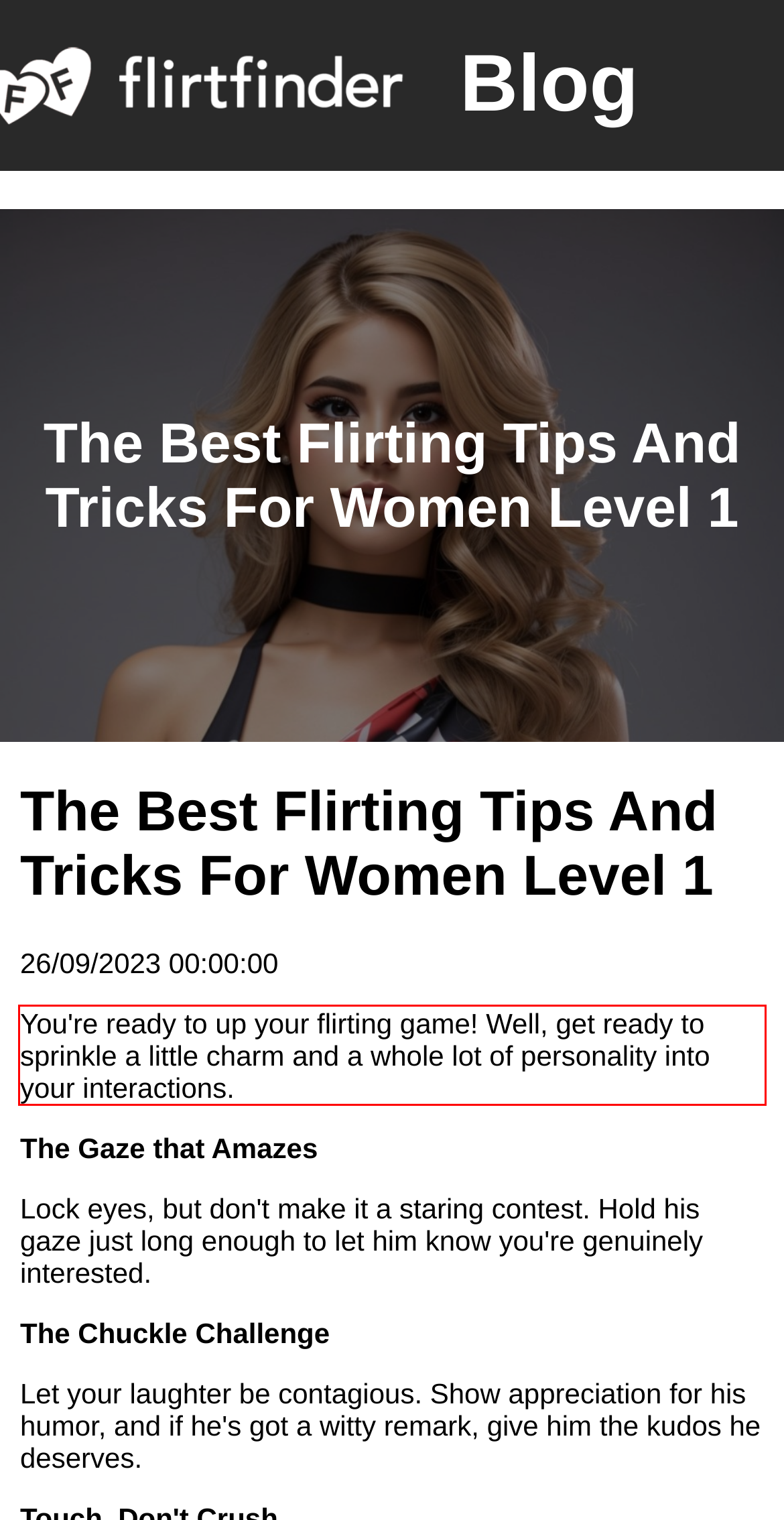Using the provided screenshot of a webpage, recognize and generate the text found within the red rectangle bounding box.

You're ready to up your flirting game! Well, get ready to sprinkle a little charm and a whole lot of personality into your interactions.